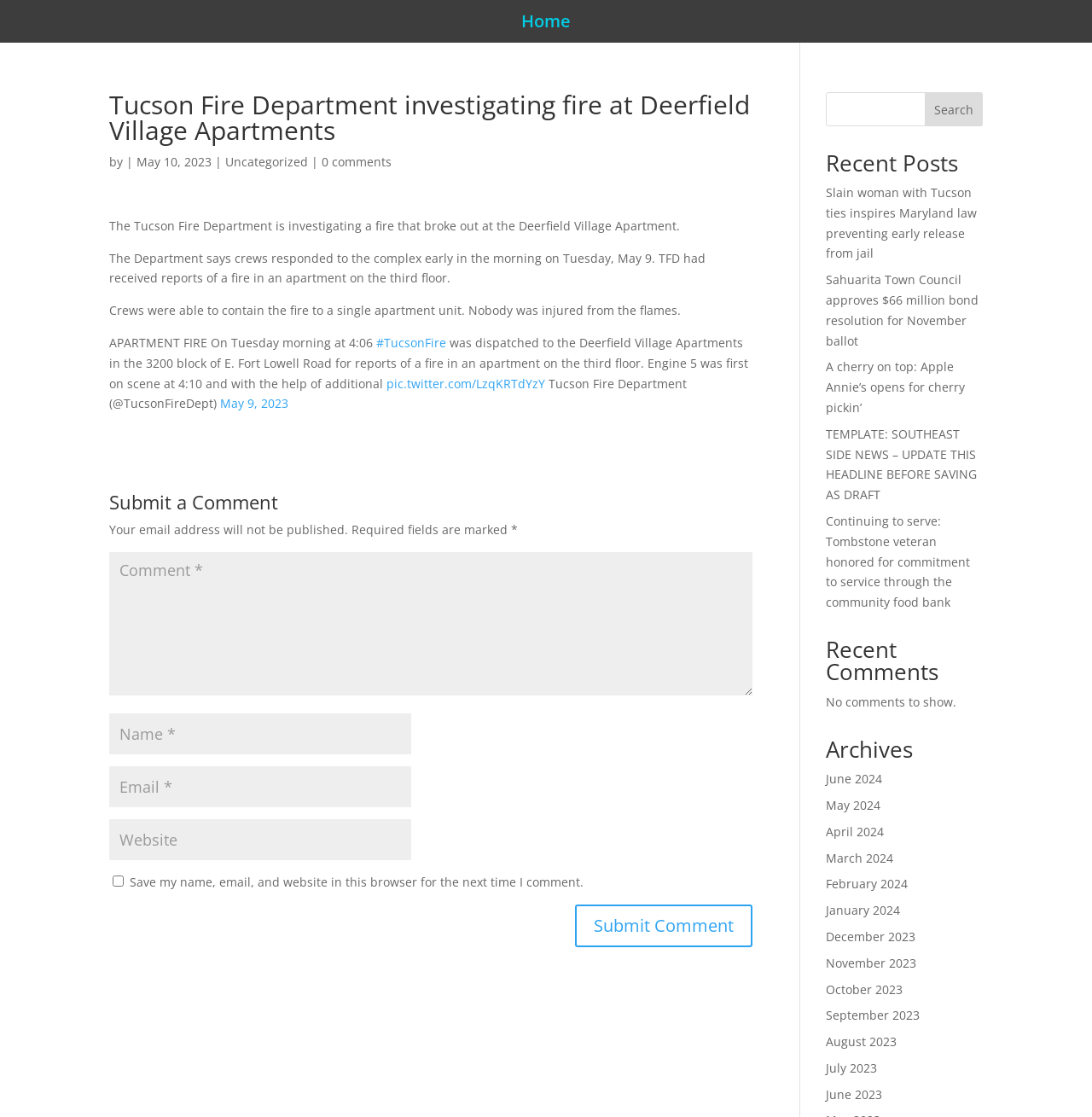Identify the bounding box coordinates necessary to click and complete the given instruction: "Submit a comment".

[0.1, 0.441, 0.689, 0.465]